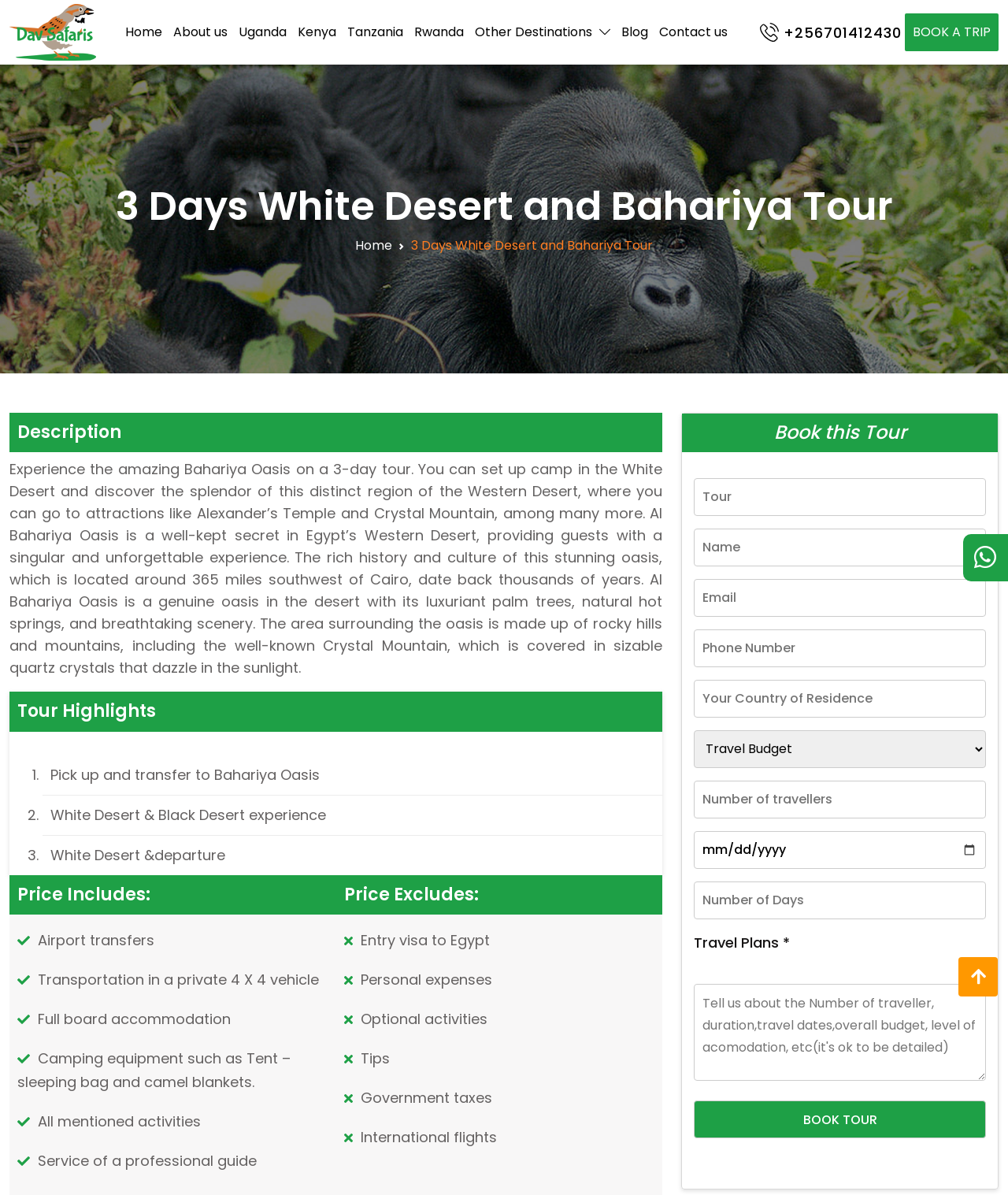Given the content of the image, can you provide a detailed answer to the question?
What is the purpose of the 'Number of travellers' field in the contact form?

I found the answer by looking at the contact form which has a field labeled 'Number of travellers' which is required to be filled out. This field is likely used to specify the number of people traveling, so that the tour operator can plan accordingly.